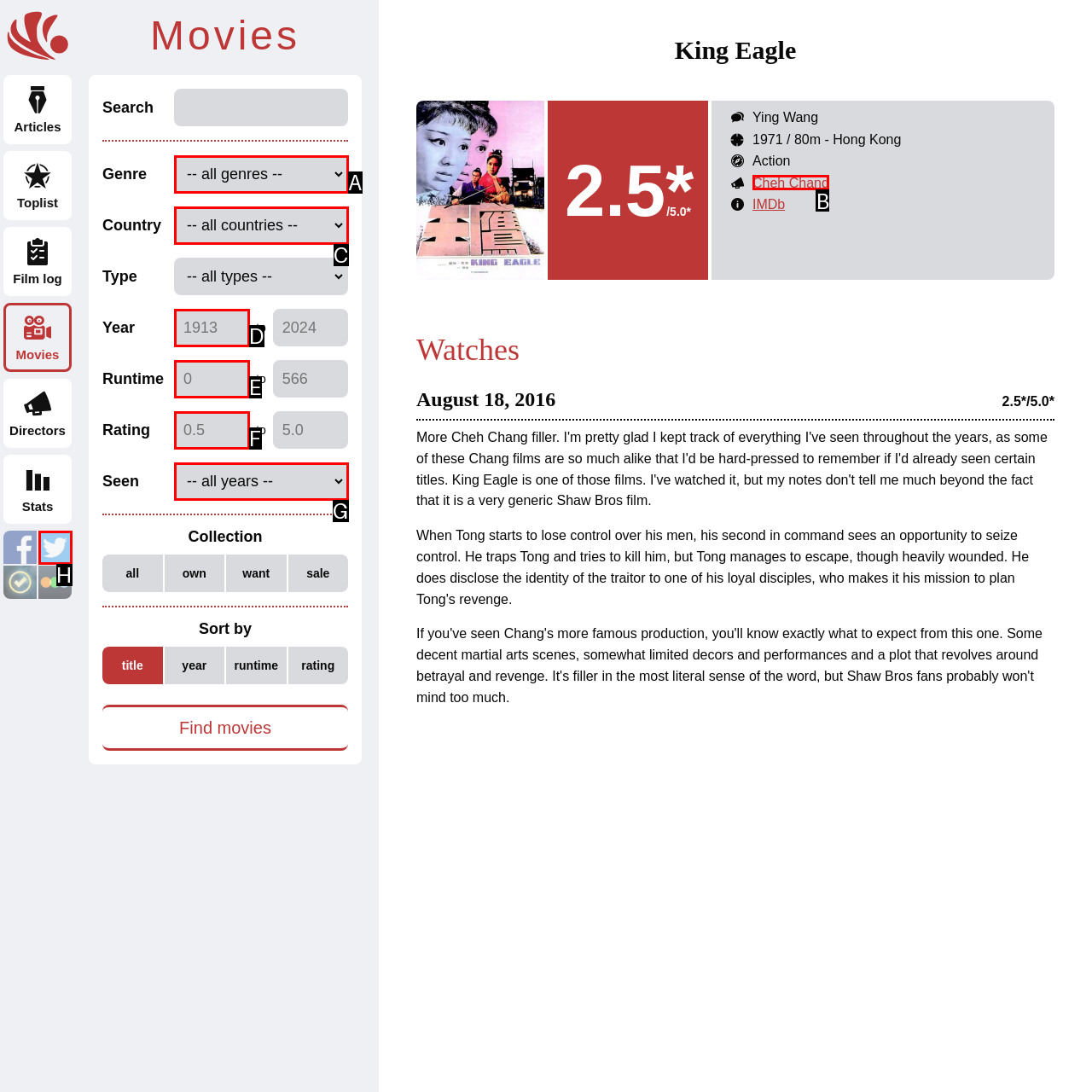Examine the description: parent_node: to name="yearFrom" placeholder="1913" and indicate the best matching option by providing its letter directly from the choices.

D